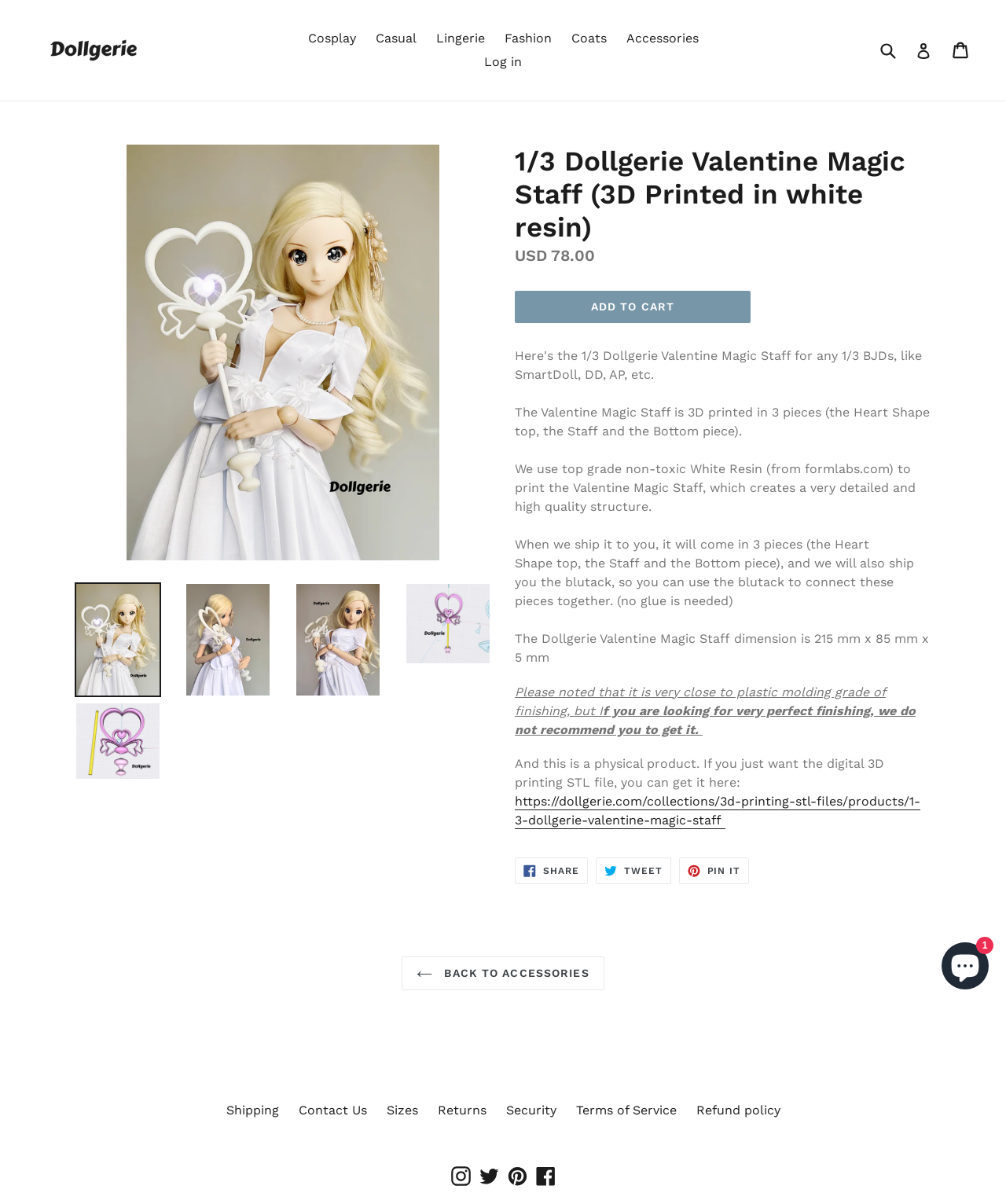What can you do with the digital 3D printing STL file of the Valentine Magic Staff?
Provide an in-depth and detailed explanation in response to the question.

If you just want the digital 3D printing STL file of the Valentine Magic Staff, you can get it here: https://dollgerie.com/collections/3d-printing-stl-files/products/1-3-dollgerie-valentine-magic-staff.